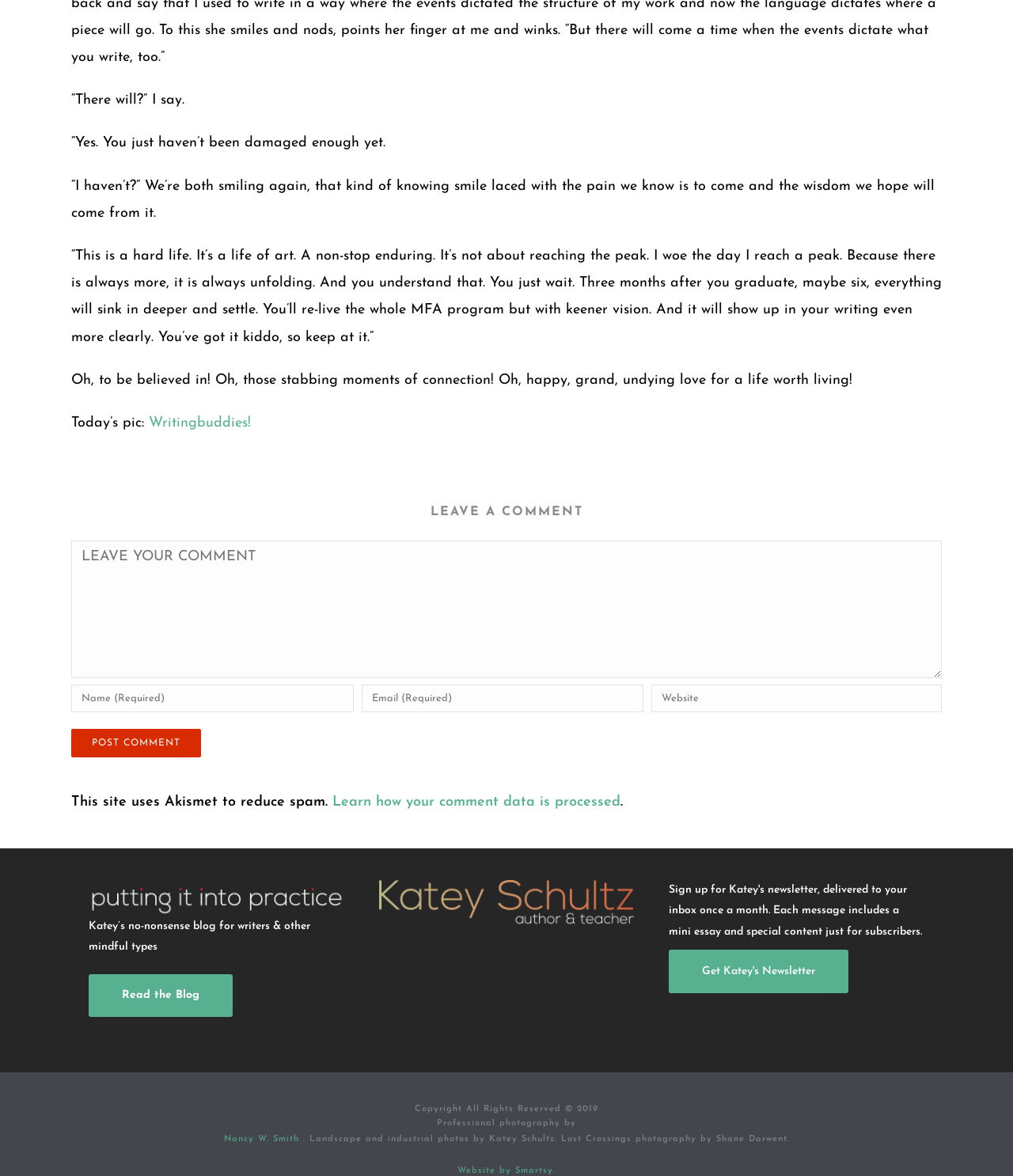Look at the image and give a detailed response to the following question: What is the name of the person who took the 'Lost Crossings' photography?

I found this answer by reading the static text '. Landscape and industrial photos by Katey Schultz. Lost Crossings photography by Shane Darwent.' which credits Shane Darwent as the photographer of the 'Lost Crossings' photography.